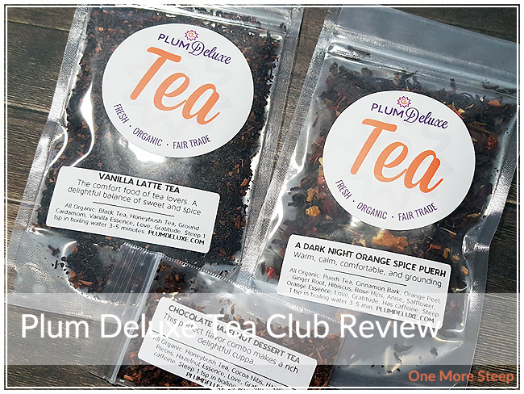Respond to the following query with just one word or a short phrase: 
How many tea packets are shown in the image?

Three